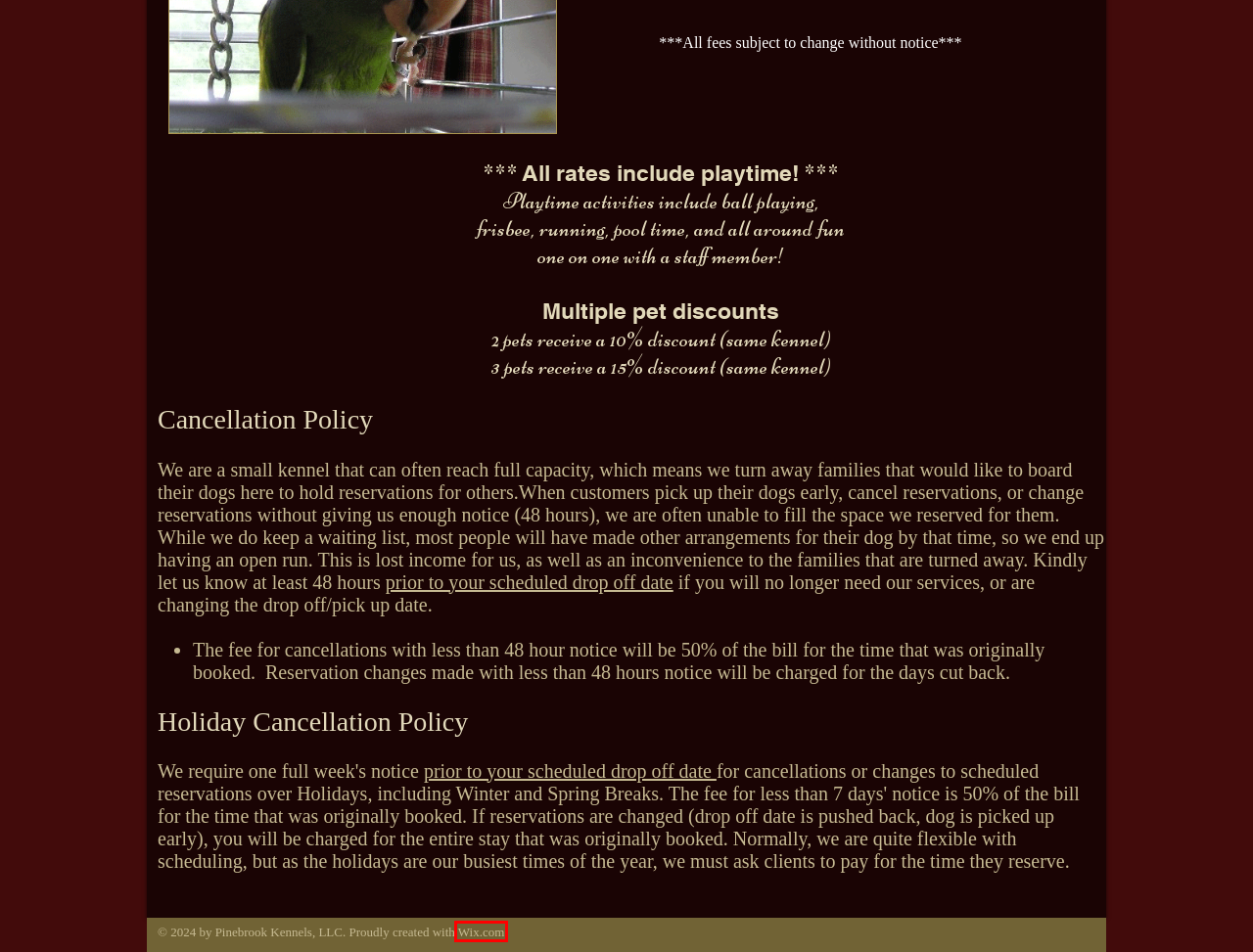With the provided screenshot showing a webpage and a red bounding box, determine which webpage description best fits the new page that appears after clicking the element inside the red box. Here are the options:
A. Pinebrook Kennels Pictures
B. Website Builder - Create a Free Website Today | Wix.com
C. Pinebrook Kennels, LLC
D. Pinebrook Kennels Contact us
E. Pinebrook Kennels About Us
F. Online Booking | Pinebrook Kennels
G. Pinebrook Kennels Information
H. FAQ's | Pinebrook Kennels

B